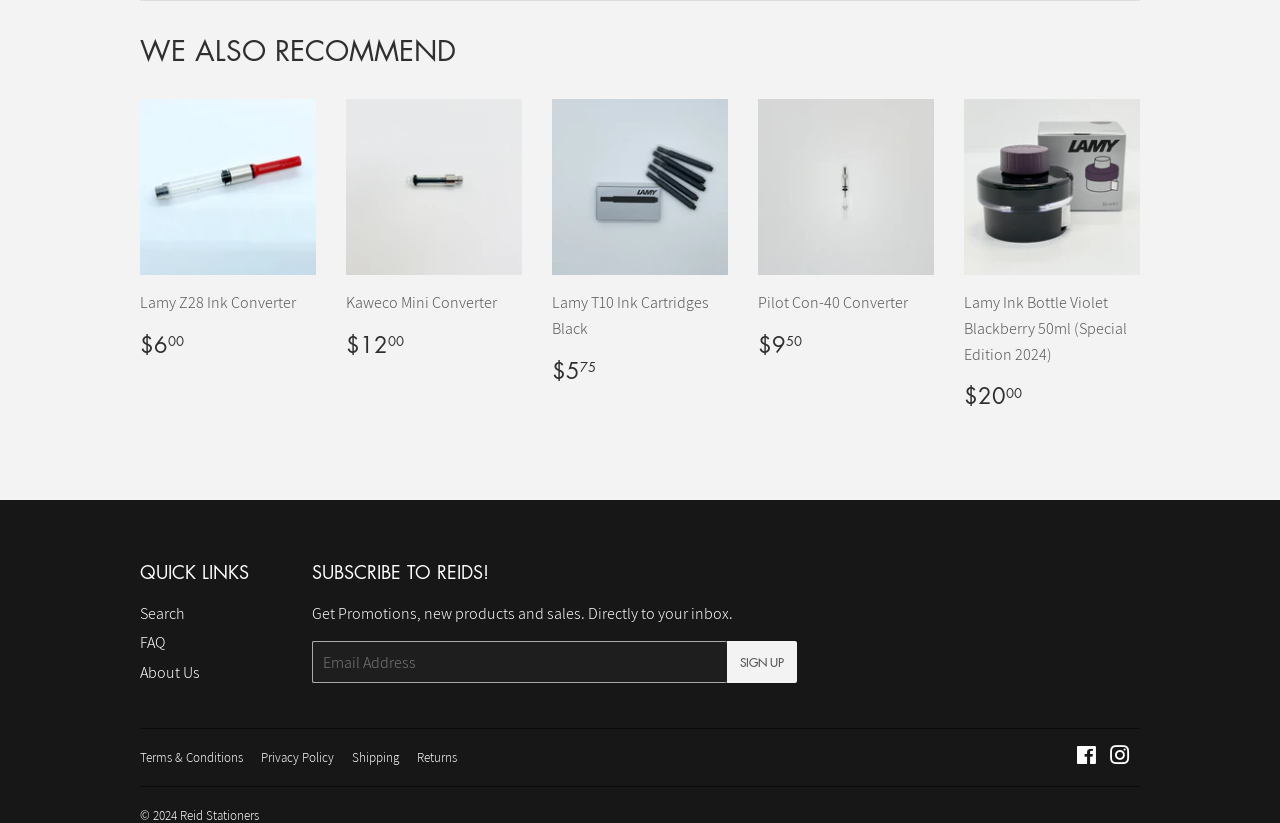From the image, can you give a detailed response to the question below:
What is the orientation of the separator at the bottom of the page?

I found the separator element with the orientation attribute set to 'horizontal' at the bottom of the page, which separates the main content from the footer section.